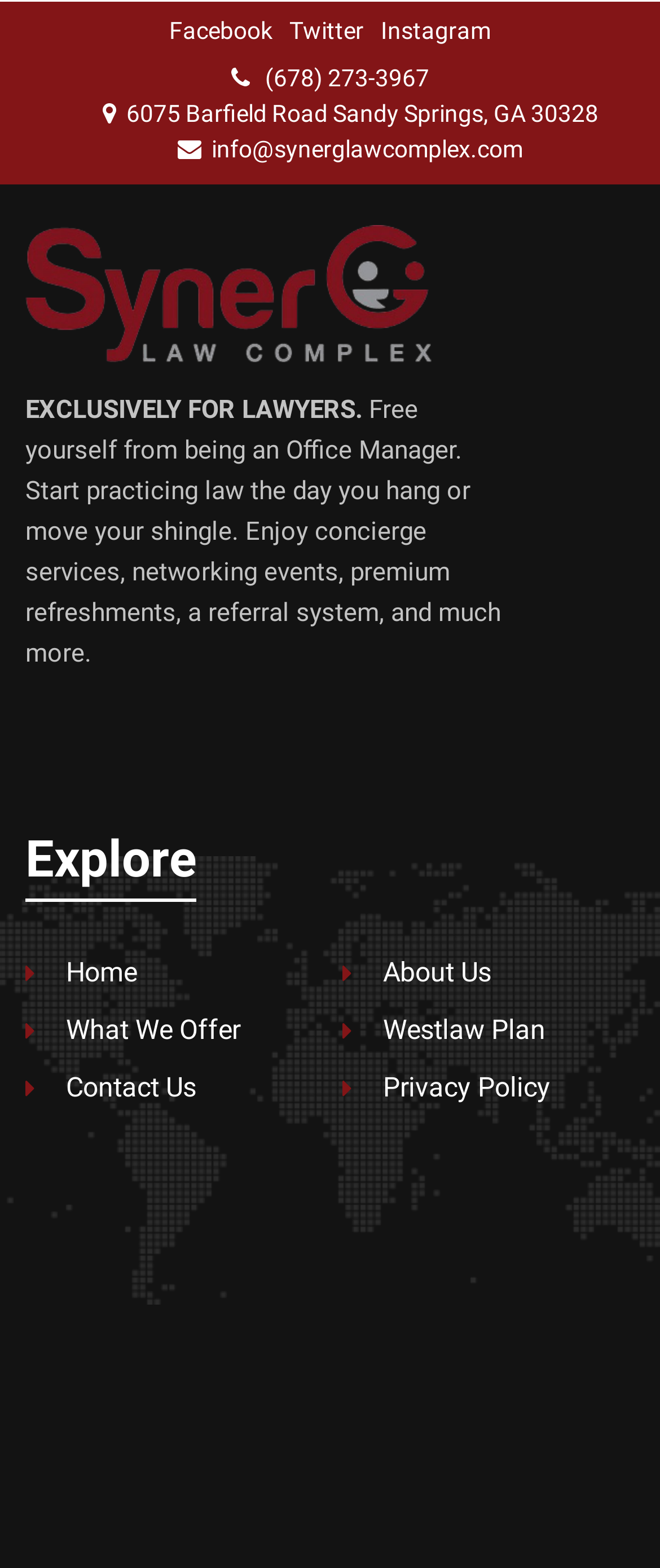Determine the bounding box coordinates for the UI element matching this description: "Home".

[0.038, 0.608, 0.208, 0.633]